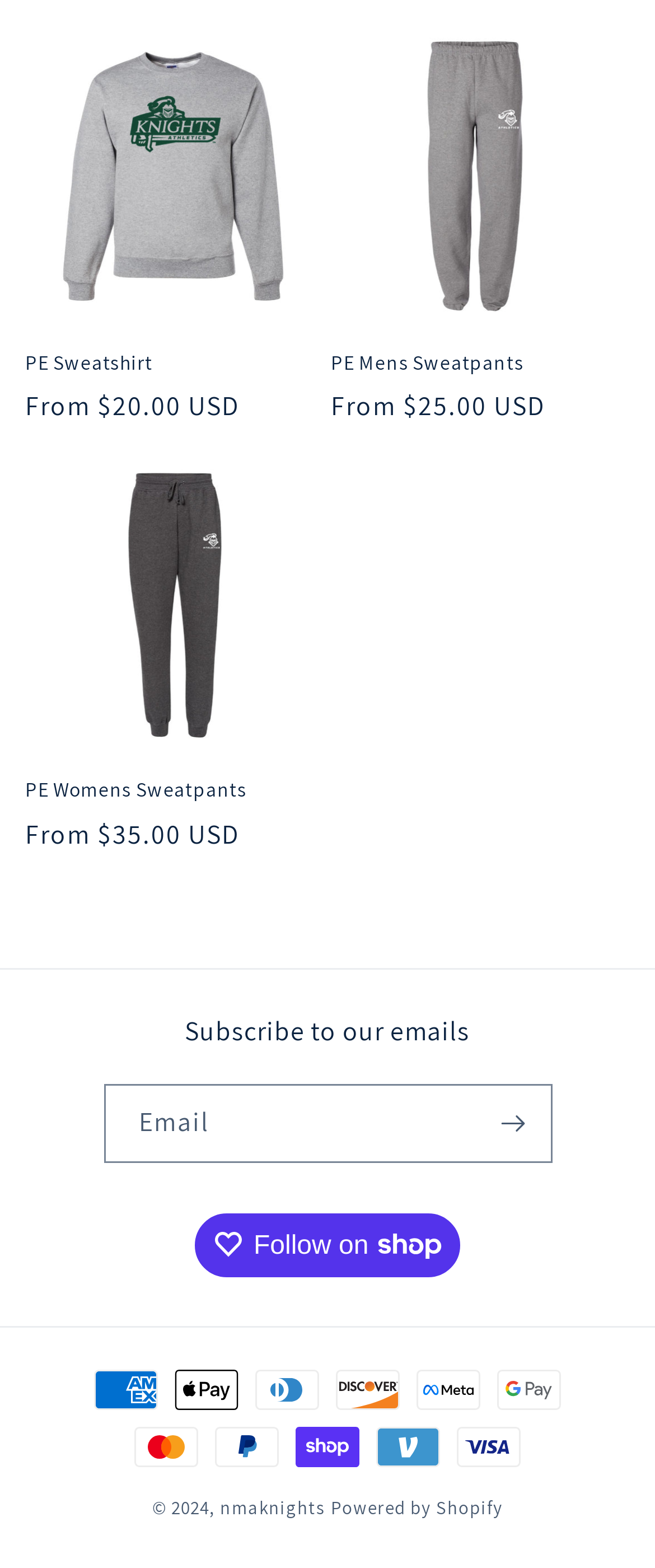Identify the bounding box coordinates of the section to be clicked to complete the task described by the following instruction: "Click the PayPal payment method". The coordinates should be four float numbers between 0 and 1, formatted as [left, top, right, bottom].

[0.328, 0.91, 0.426, 0.935]